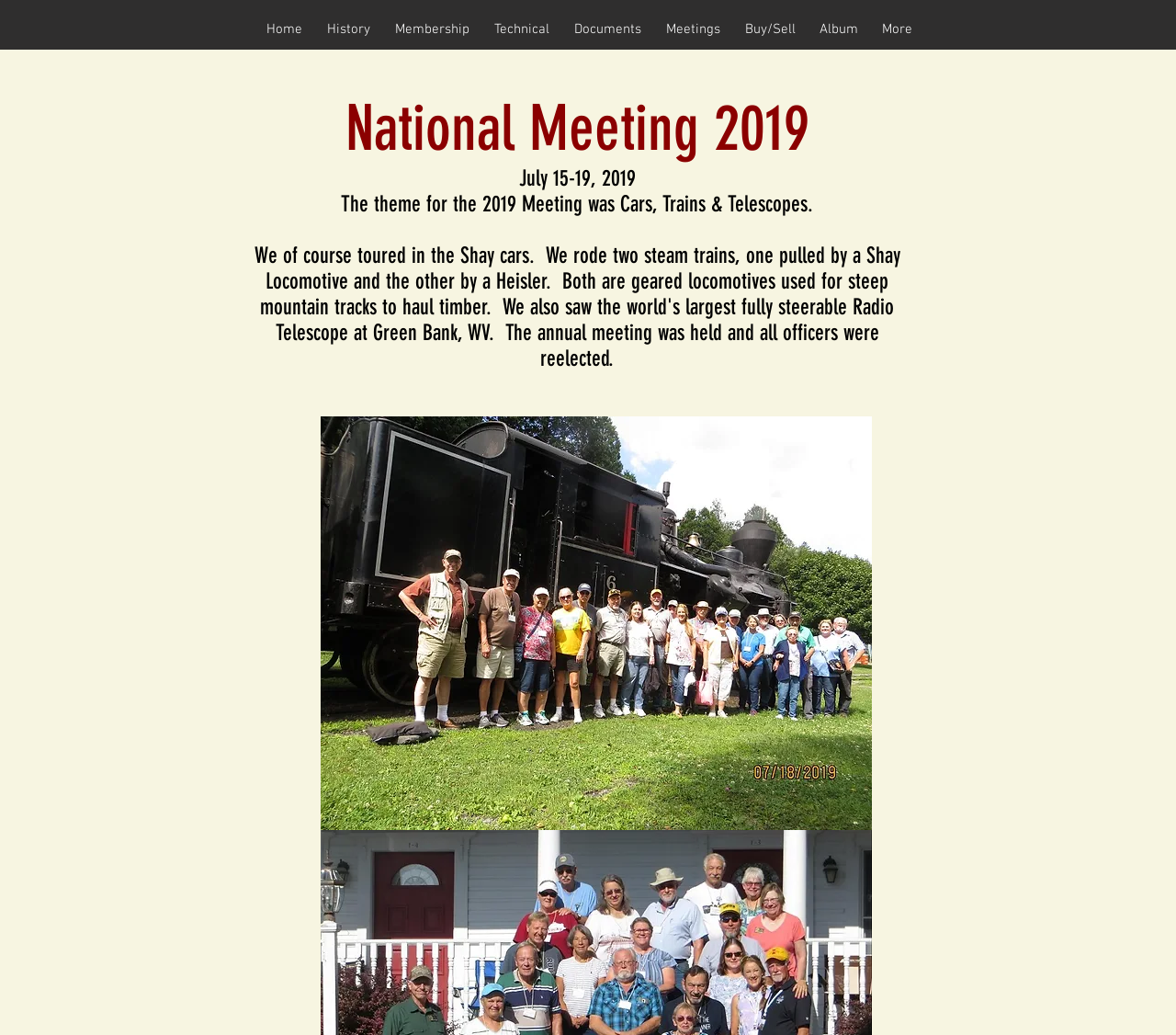What is the name of the radio telescope they visited?
Based on the visual information, provide a detailed and comprehensive answer.

I found the answer by reading the text in the heading elements. The sixth heading element mentions 'We also saw the world’s largest fully steerable Radio Telescope at Green Bank, WV.' which indicates that the name of the radio telescope they visited is Green Bank.